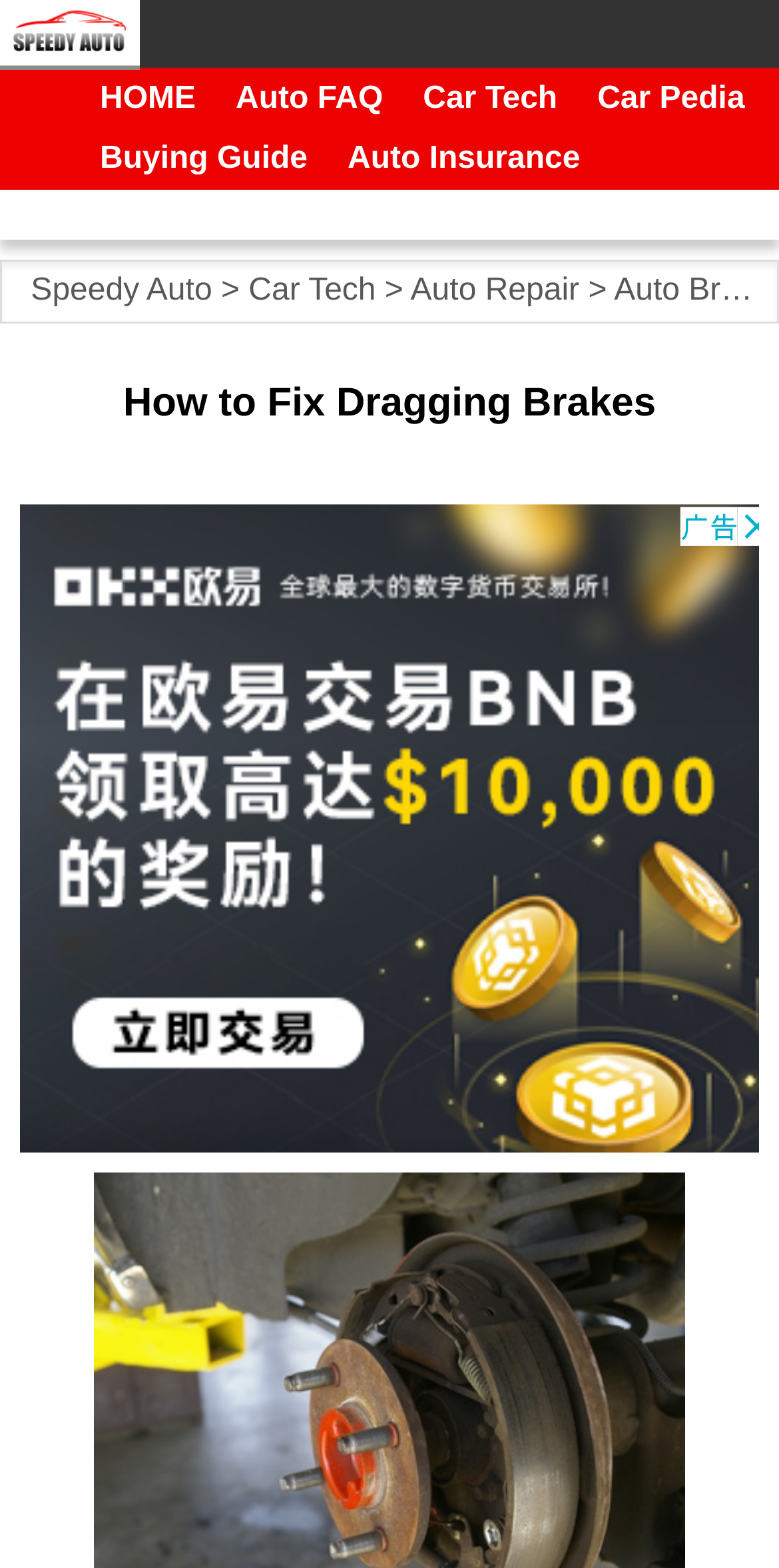Explain the webpage in detail, including its primary components.

The webpage is about fixing dragging brakes in automobiles. At the top left corner, there is a logo of "Speedy Auto" with a link to the website. Next to the logo, there are several navigation links, including "HOME", "Auto FAQ", "Car Tech", and "Car Pedia", which are aligned horizontally. Below these links, there are additional navigation links, including "Buying Guide" and "Auto Insurance", which are also aligned horizontally.

The main content of the webpage starts with a heading "How to Fix Dragging Brakes" at the top center of the page. Below the heading, there is a large advertisement iframe that takes up most of the page's width and height. The advertisement is likely a banner ad or a promotional content.

There are no visible images on the page except for the logo of "Speedy Auto" at the top left corner. The webpage has a simple layout with a focus on navigation links and a prominent advertisement.